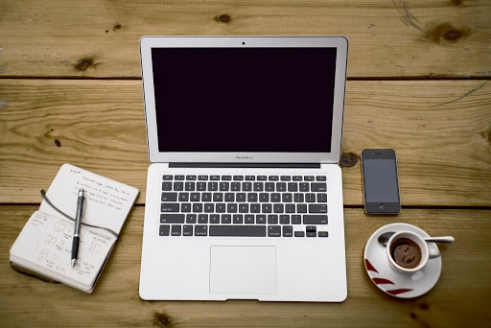What is beside the smartphone?
Analyze the image and deliver a detailed answer to the question.

According to the caption, the smartphone lies beside a small cup of coffee, which is elegantly presented in a white and red striped saucer.